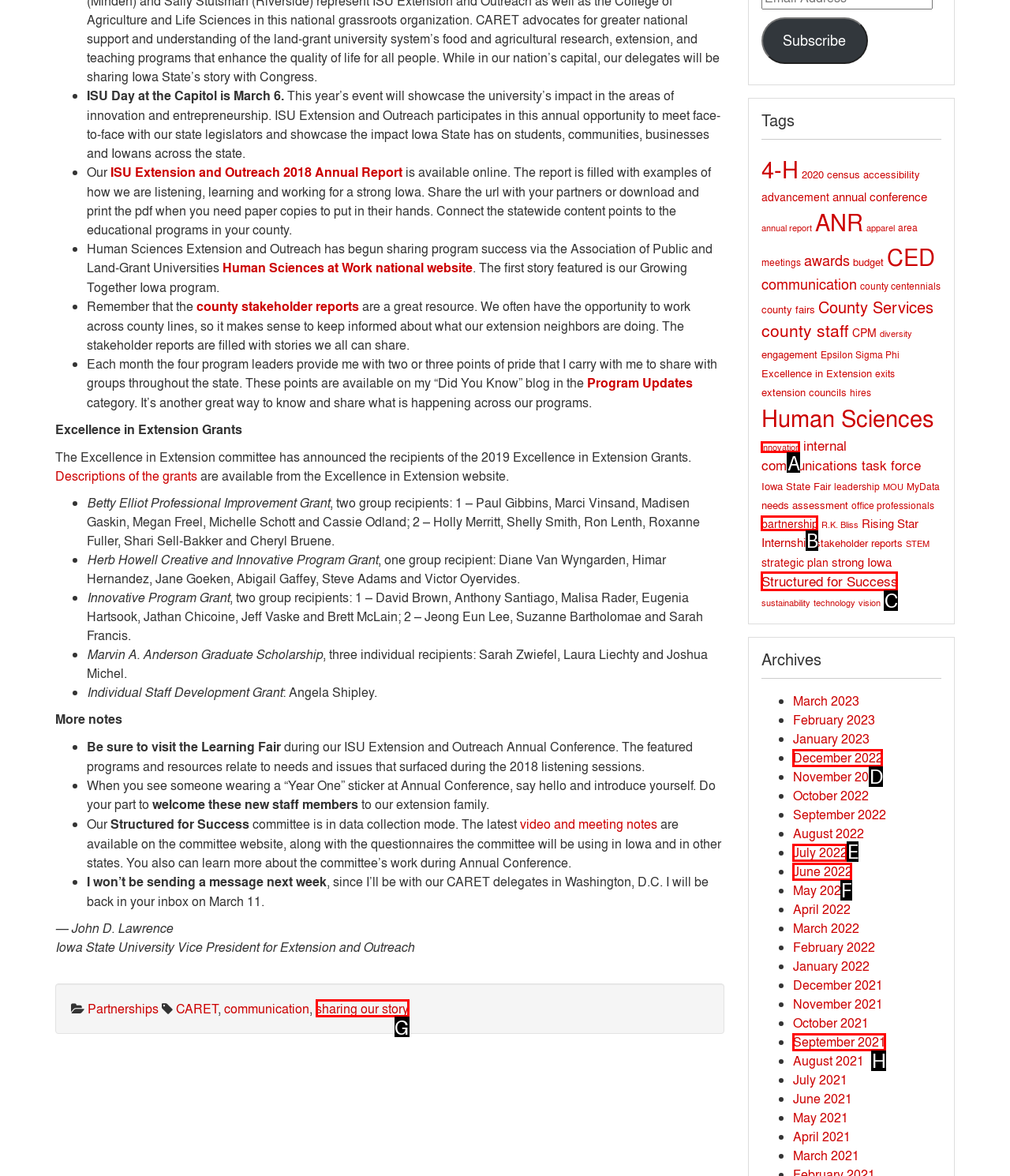Select the letter of the UI element that best matches: December 2022
Answer with the letter of the correct option directly.

D